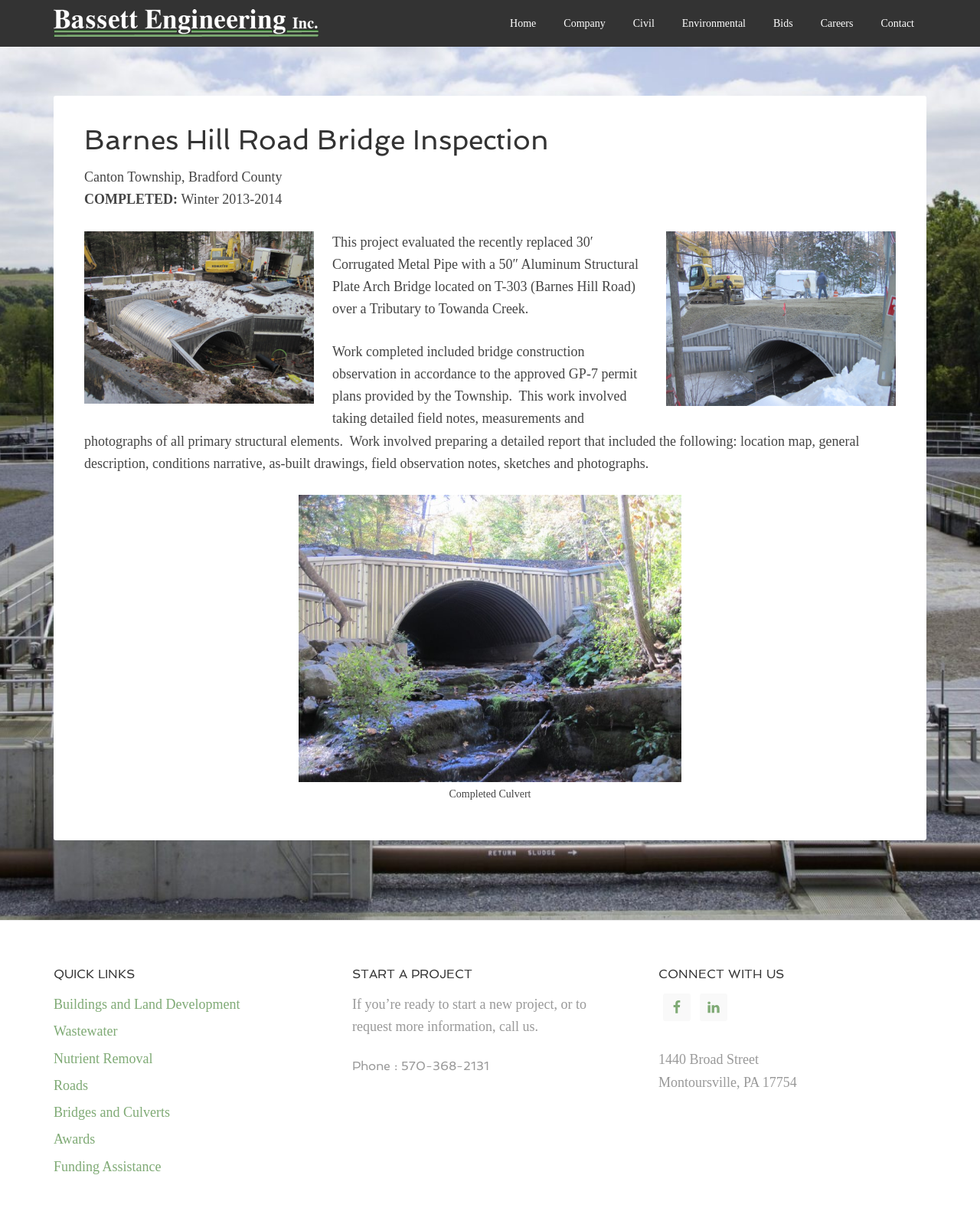Please respond in a single word or phrase: 
What is the purpose of the bridge inspection?

To evaluate the bridge construction